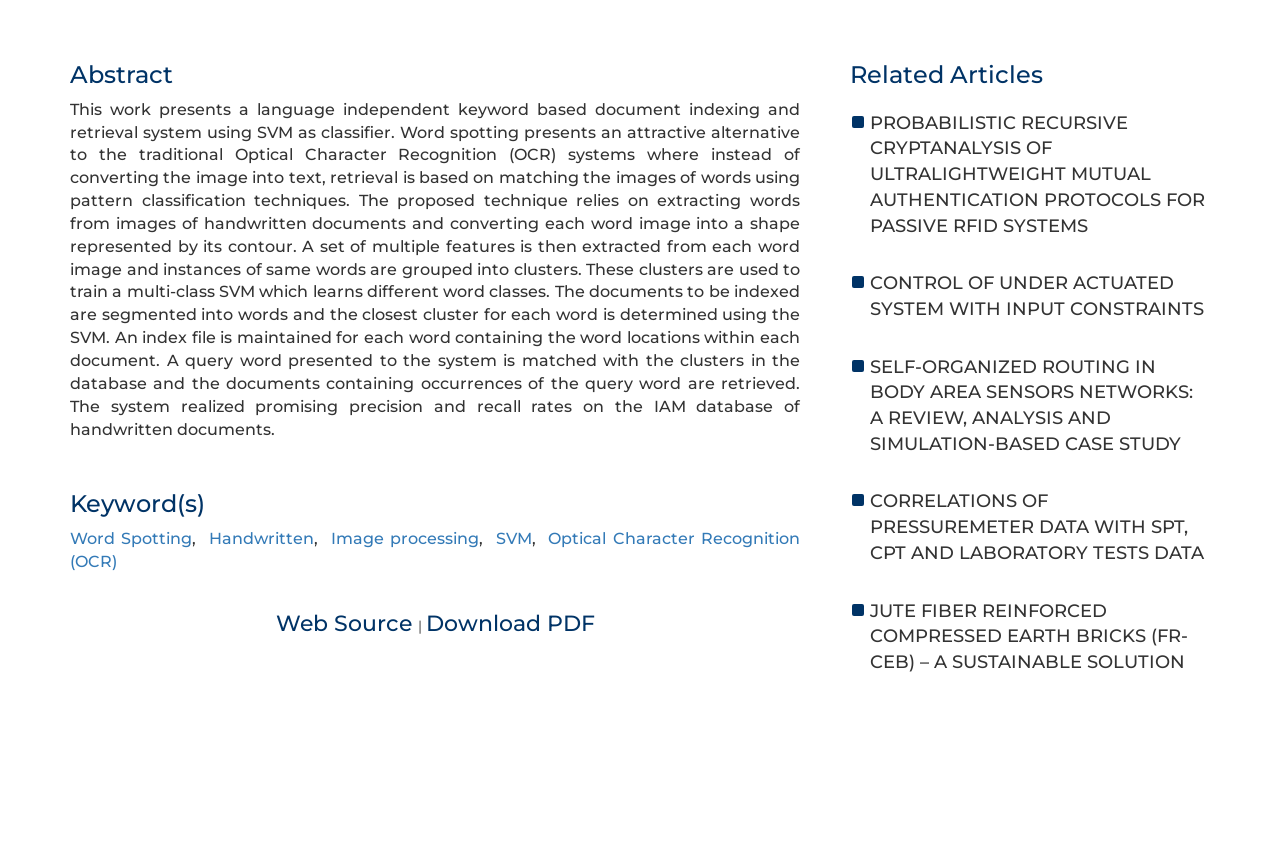Using the provided description SVM, find the bounding box coordinates for the UI element. Provide the coordinates in (top-left x, top-left y, bottom-right x, bottom-right y) format, ensuring all values are between 0 and 1.

[0.387, 0.618, 0.415, 0.64]